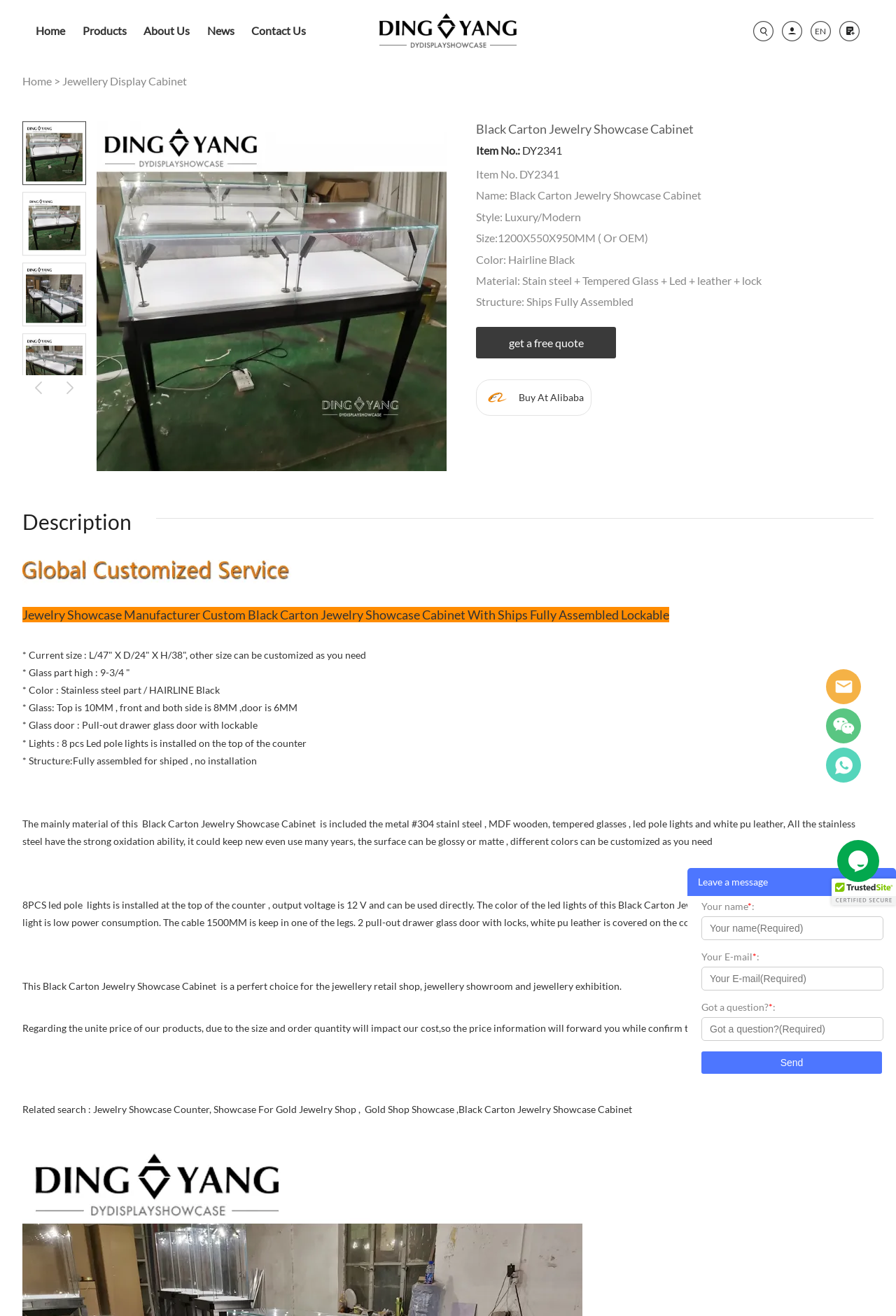Locate the bounding box coordinates of the UI element described by: "Badgetoons". Provide the coordinates as four float numbers between 0 and 1, formatted as [left, top, right, bottom].

None